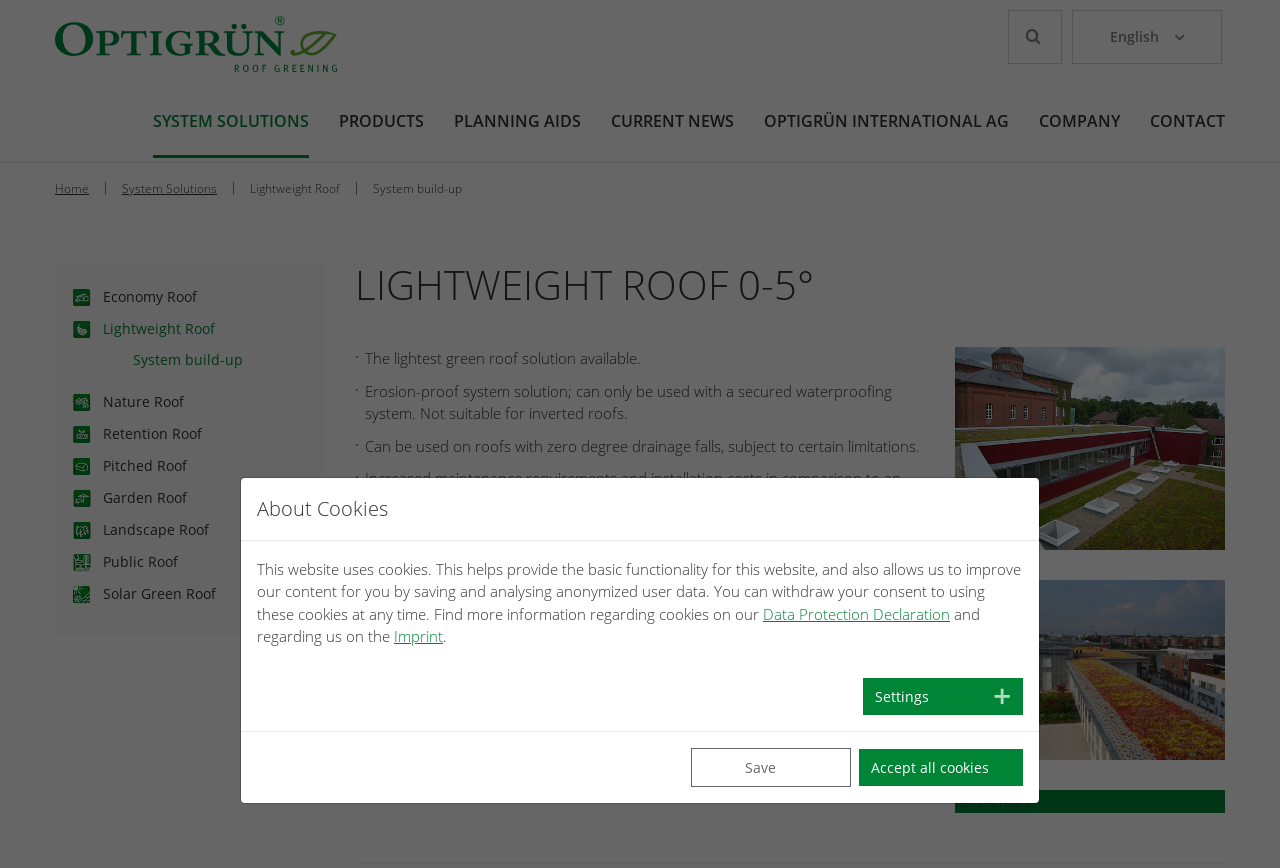Please identify the bounding box coordinates of the clickable area that will allow you to execute the instruction: "Go to SYSTEM SOLUTIONS".

[0.12, 0.093, 0.241, 0.185]